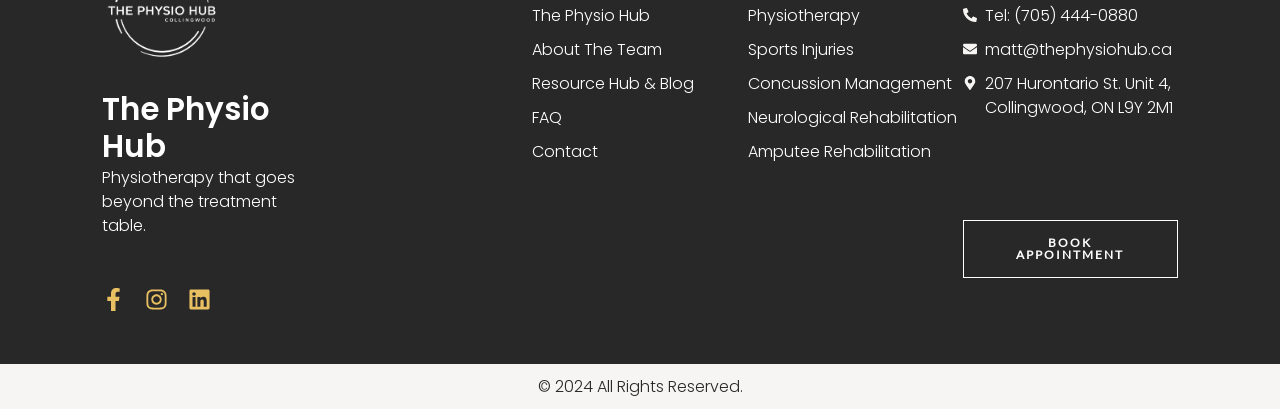Provide the bounding box coordinates of the area you need to click to execute the following instruction: "Click on Facebook link".

[0.08, 0.703, 0.098, 0.759]